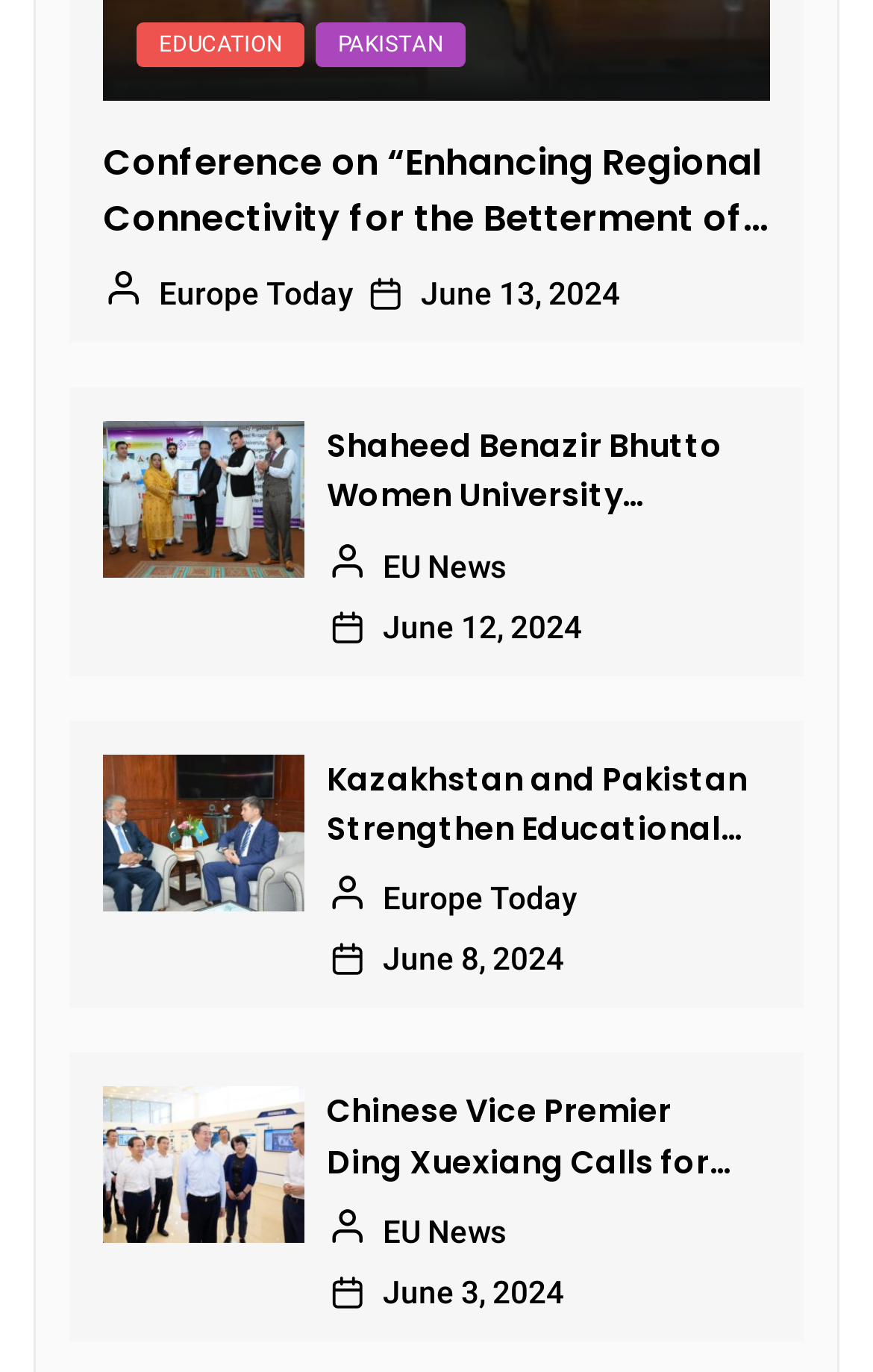Please specify the bounding box coordinates of the region to click in order to perform the following instruction: "View the news about 'Shaheed Benazir Bhutto Women University (SBBWU), Peshawar honours Mr. Khalid Taimur Akram'".

[0.118, 0.306, 0.349, 0.421]